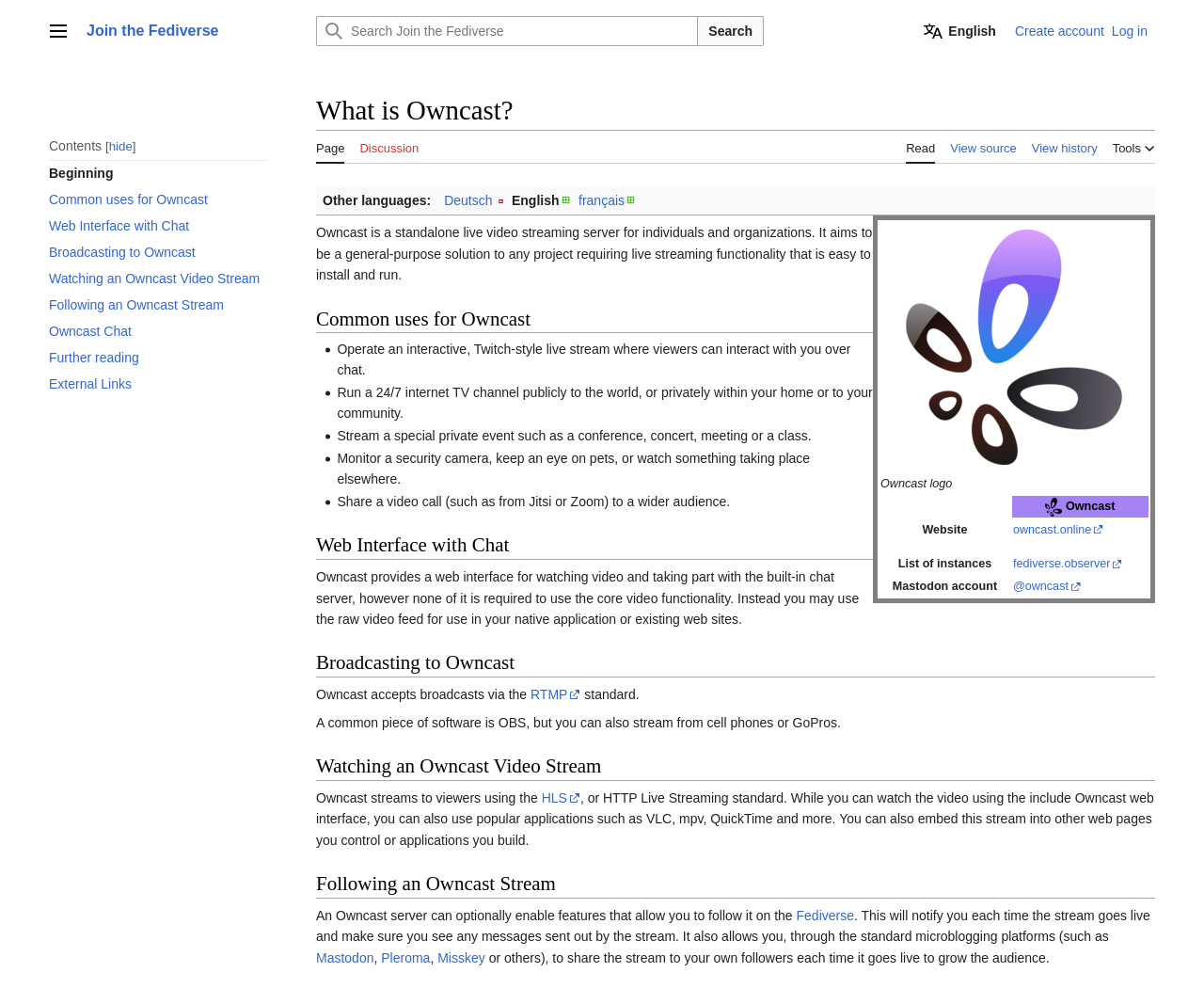What is Owncast?
Carefully examine the image and provide a detailed answer to the question.

Based on the webpage, Owncast is a standalone live video streaming server for individuals and organizations, aiming to be a general-purpose solution to any project requiring live streaming functionality that is easy to install and run.